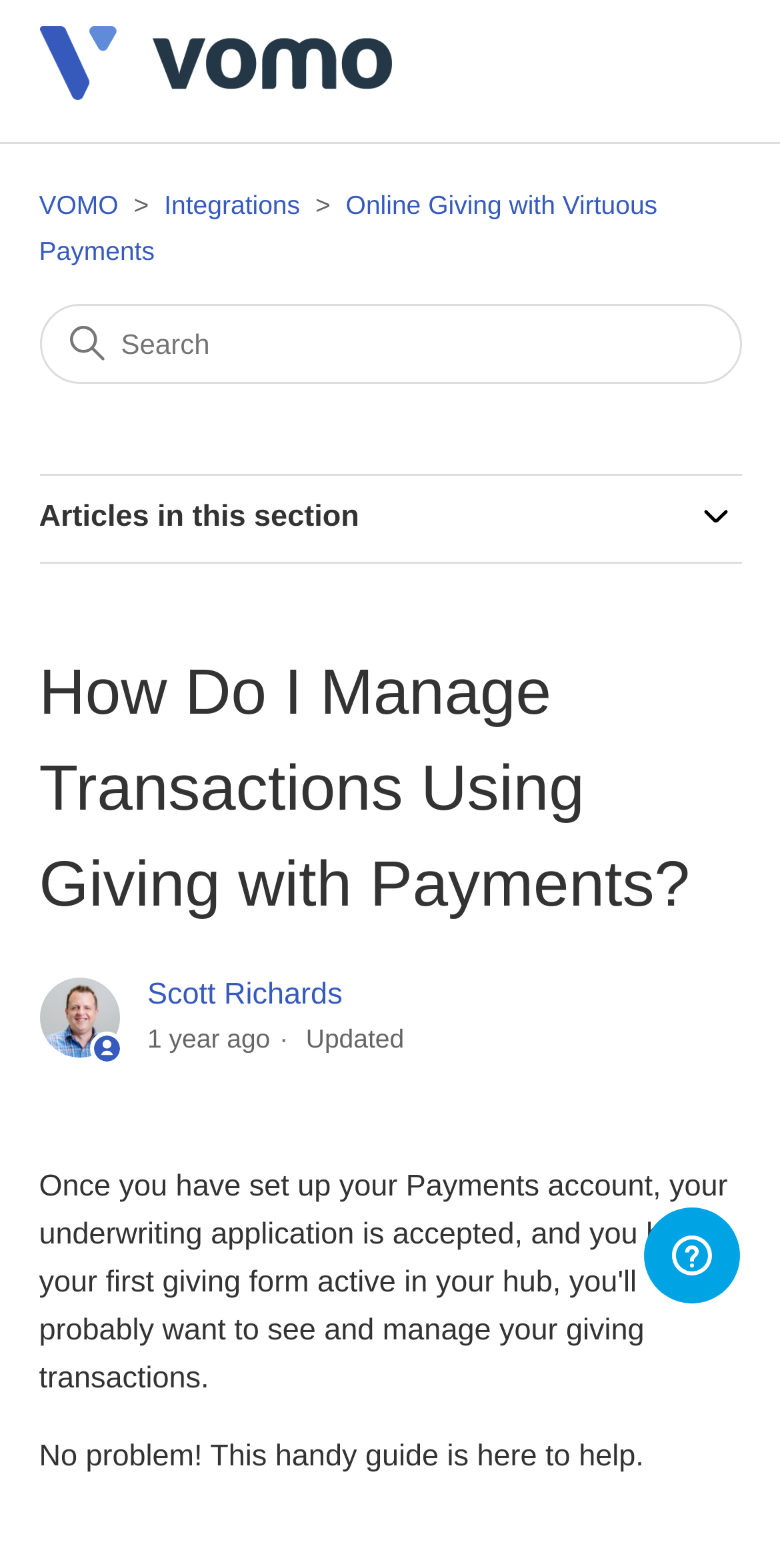Who is the author of the article?
Answer the question based on the image using a single word or a brief phrase.

Scott Richards